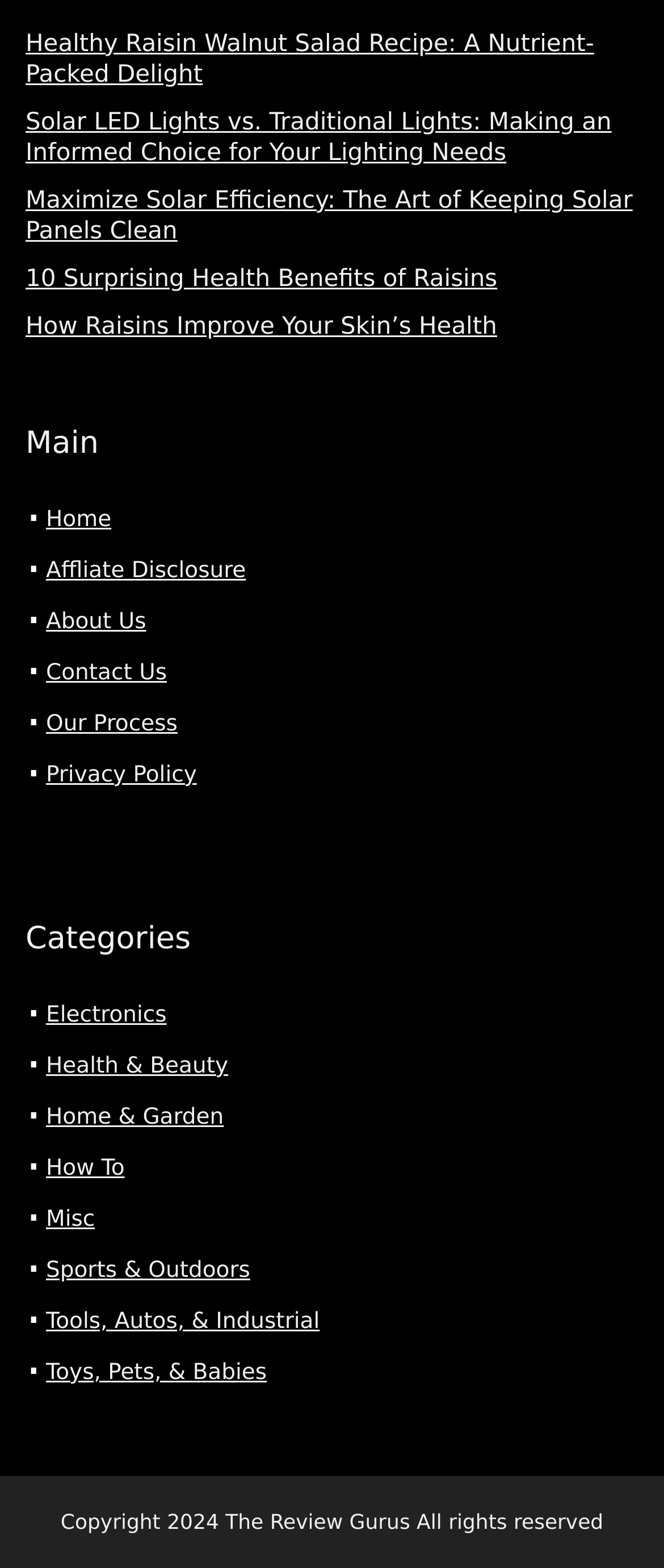Based on the element description "blog", predict the bounding box coordinates of the UI element.

None